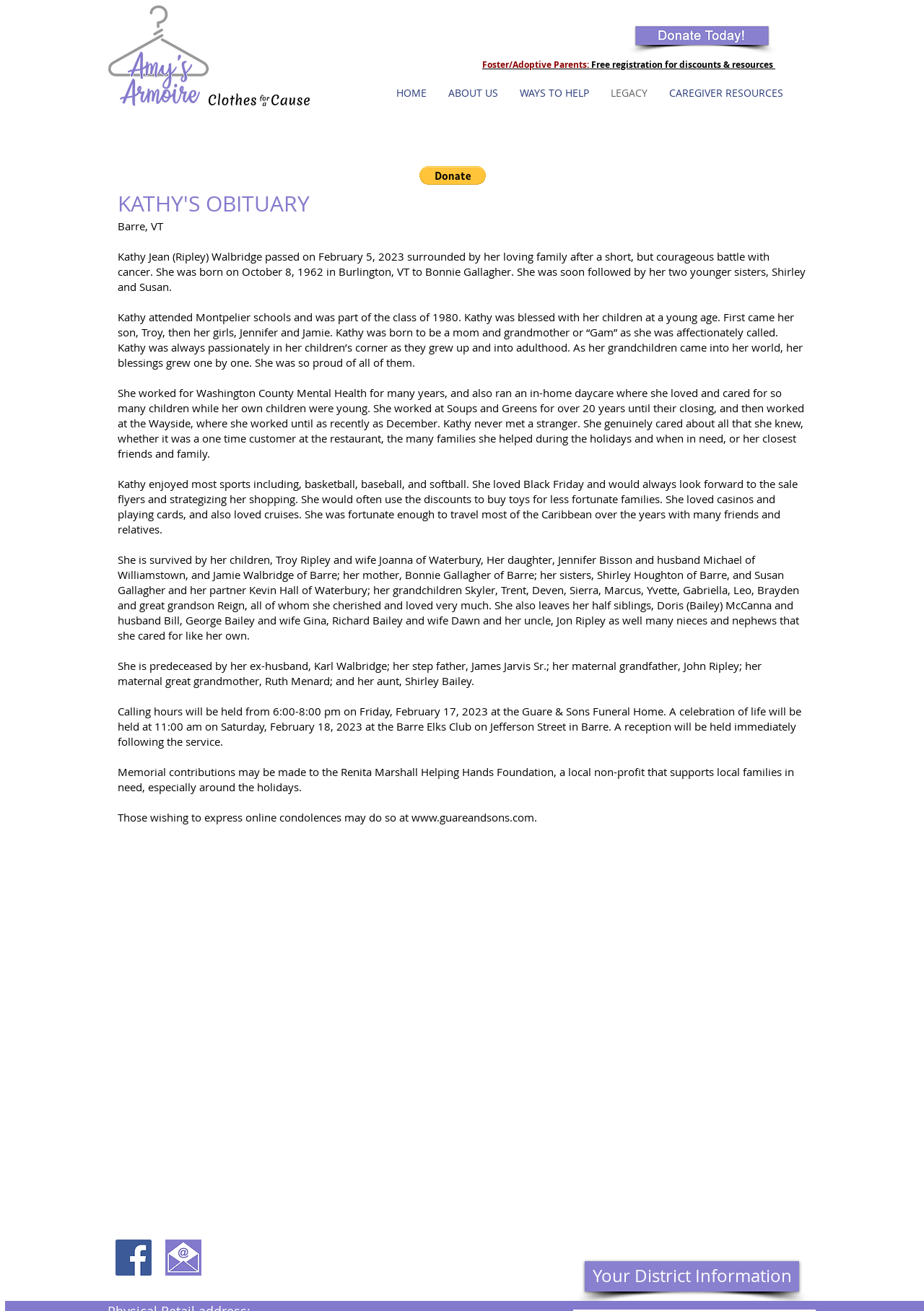Can you find the bounding box coordinates of the area I should click to execute the following instruction: "Read about Kathy's obituary"?

[0.127, 0.144, 0.873, 0.167]